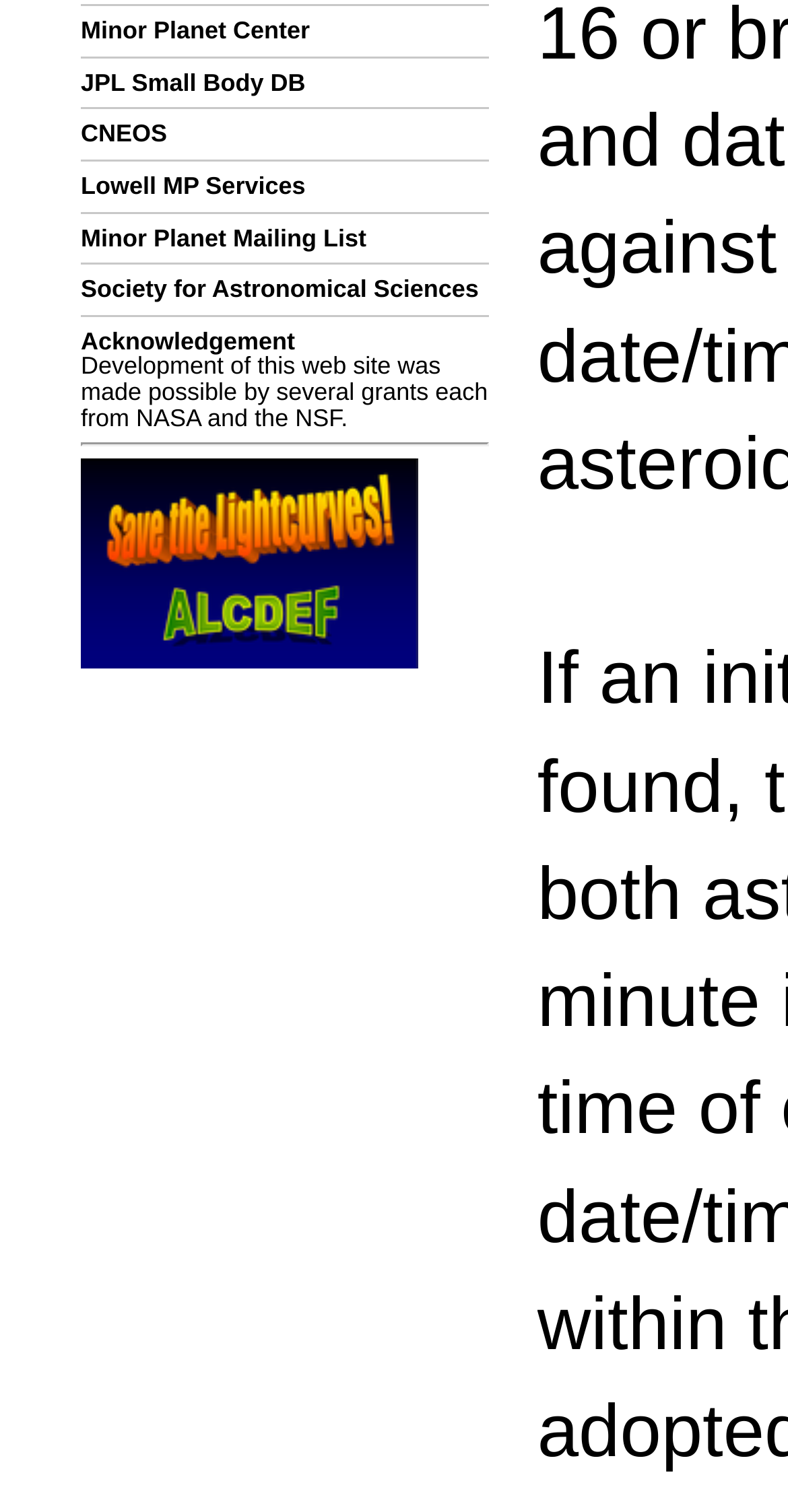Predict the bounding box for the UI component with the following description: "Minor Planet Center".

[0.103, 0.011, 0.393, 0.03]